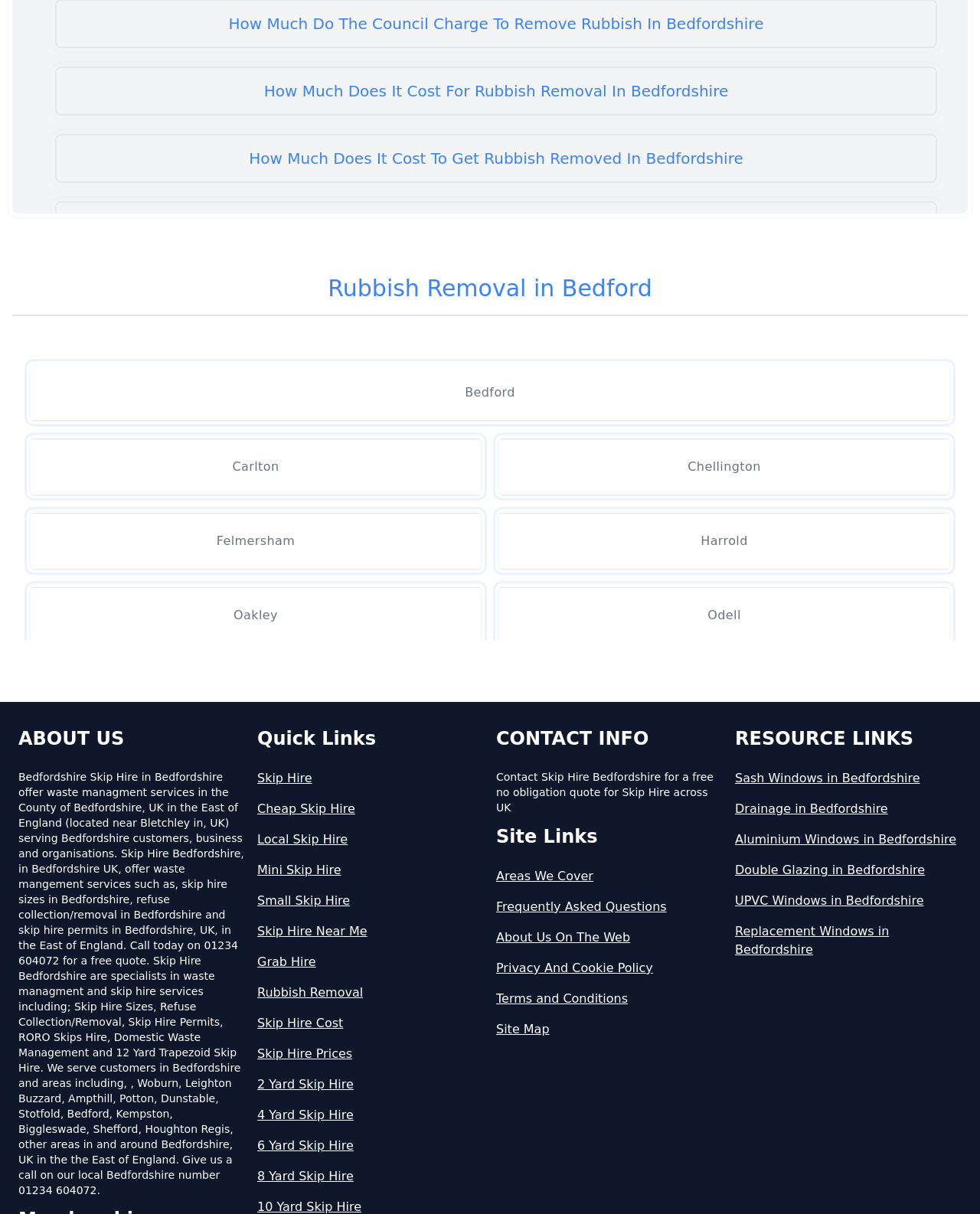Locate the coordinates of the bounding box for the clickable region that fulfills this instruction: "Learn more about skip hire services".

[0.262, 0.634, 0.494, 0.649]